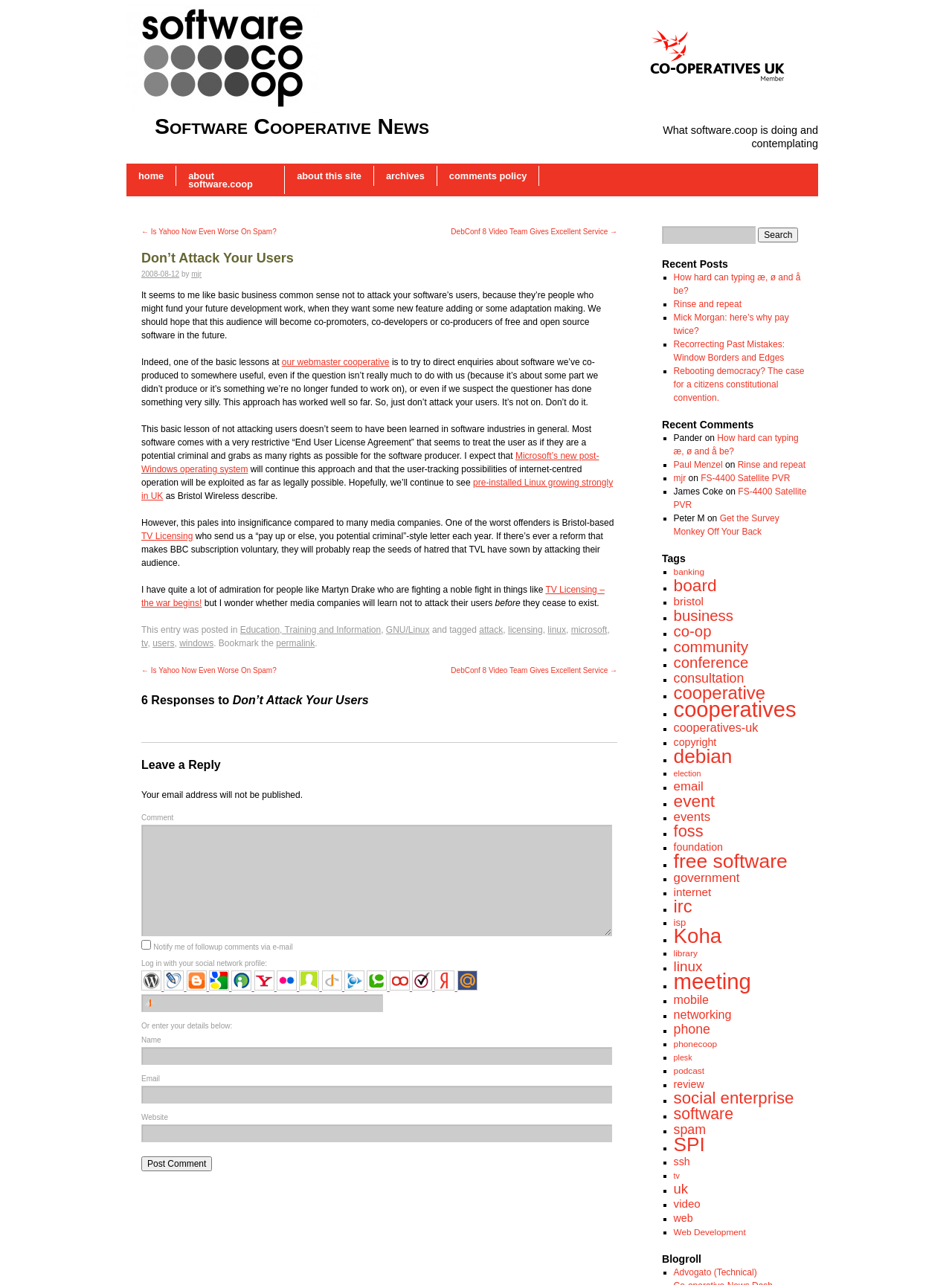Convey a detailed summary of the webpage, mentioning all key elements.

This webpage is about the Software Cooperative News, with a focus on the importance of not attacking users in the software industry. At the top of the page, there is a member image and a link to the Software Cooperative News. Below that, there is a static text describing what software.coop is doing and contemplating.

The main content of the page is divided into two sections. On the left side, there are several links to other pages, including "home", "about software.coop", "about this site", "archives", and "comments policy". On the right side, there is a heading "Don't Attack Your Users" followed by a series of static texts and links discussing the importance of treating users with respect in the software industry.

The article argues that attacking users is not a good business strategy and that software companies should instead focus on building a positive relationship with their users. It also mentions that some companies, such as TV Licensing, have a history of attacking their users and that this approach is likely to backfire.

At the bottom of the page, there is a section for comments, with a heading "6 Responses to Don't Attack Your Users" and a form for leaving a reply. There are also links to log in with social network profiles, including Wordpress, LiveJournal, Blogger, and others.

Overall, the webpage has a simple and clean design, with a focus on presenting the article and allowing users to engage with the content through comments and social media.